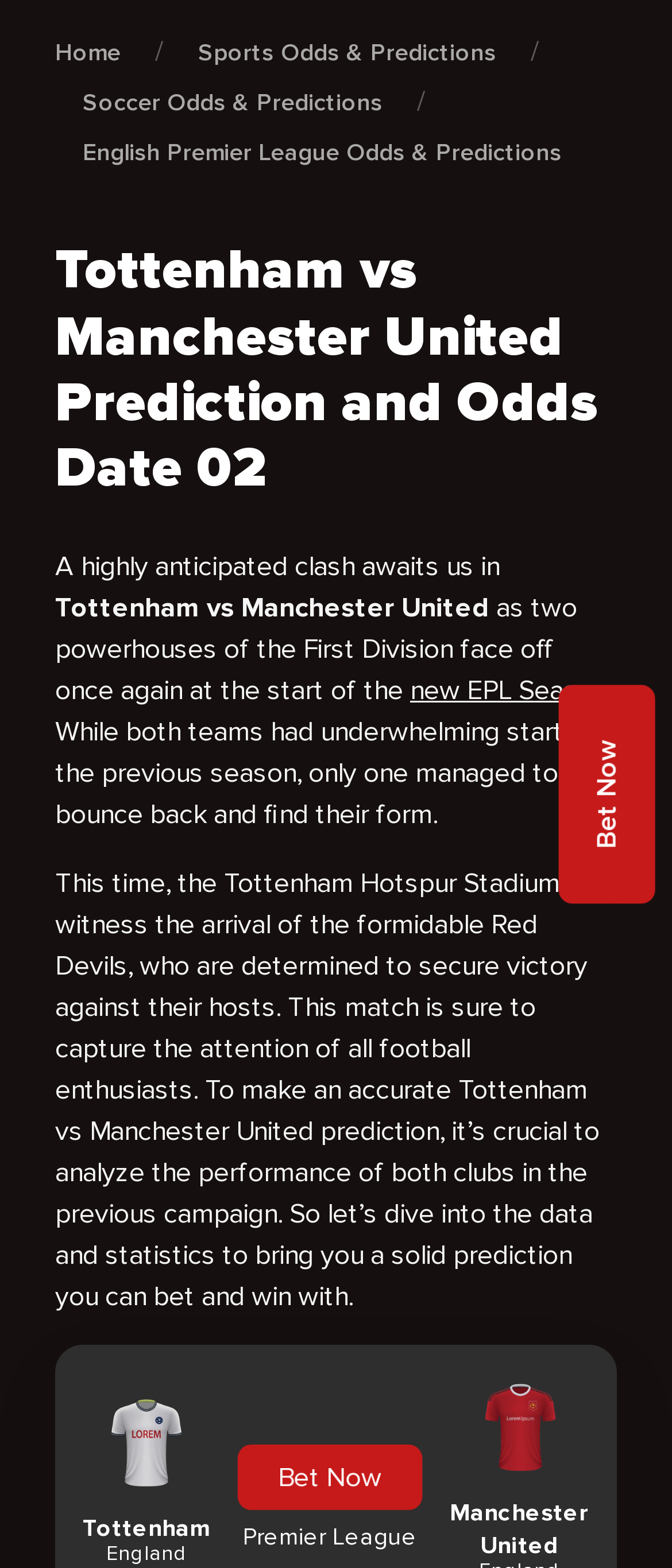Can you find and provide the title of the webpage?

Tottenham vs Manchester United Prediction and Odds Date 02